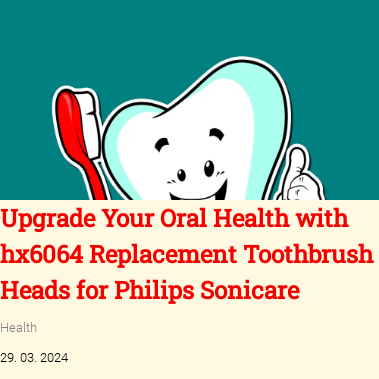Provide a comprehensive description of the image.

The image features a playful illustration of a smiling tooth character, accentuated with a bright toothbrush, symbolizing the importance of oral hygiene. The engaging design captures attention, supporting the article titled "Upgrade Your Oral Health with hx6064 Replacement Toothbrush Heads for Philips Sonicare." This informative piece emphasizes the benefits of using hx6064 toothbrush heads, promoting optimal dental care. The publication date, noted as 29. 03. 2024, aligns with a health-focused theme, inviting readers to enhance their oral health routine with effective tools.